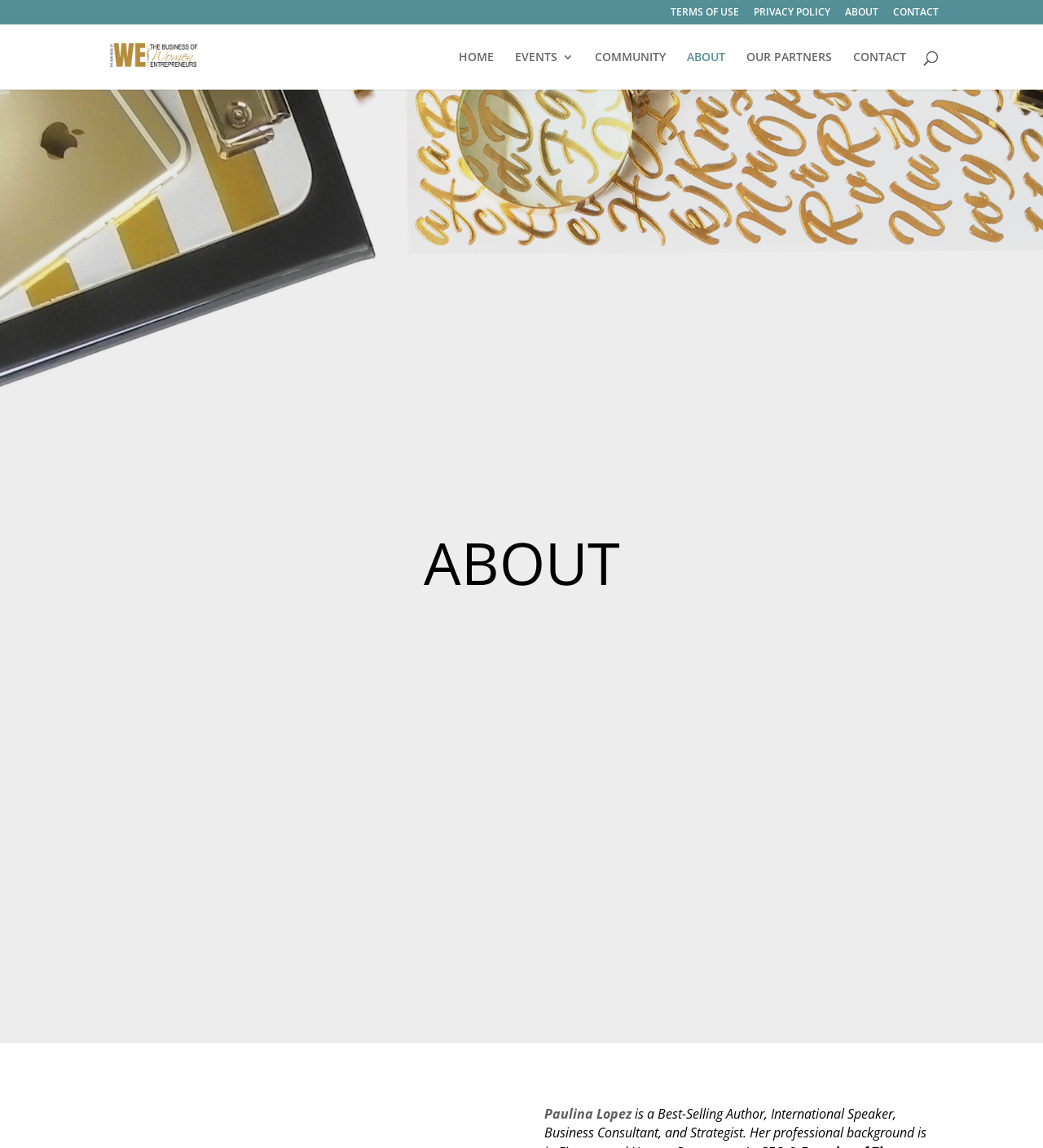Provide the bounding box coordinates of the HTML element described as: "TERMS OF USE". The bounding box coordinates should be four float numbers between 0 and 1, i.e., [left, top, right, bottom].

[0.643, 0.006, 0.709, 0.021]